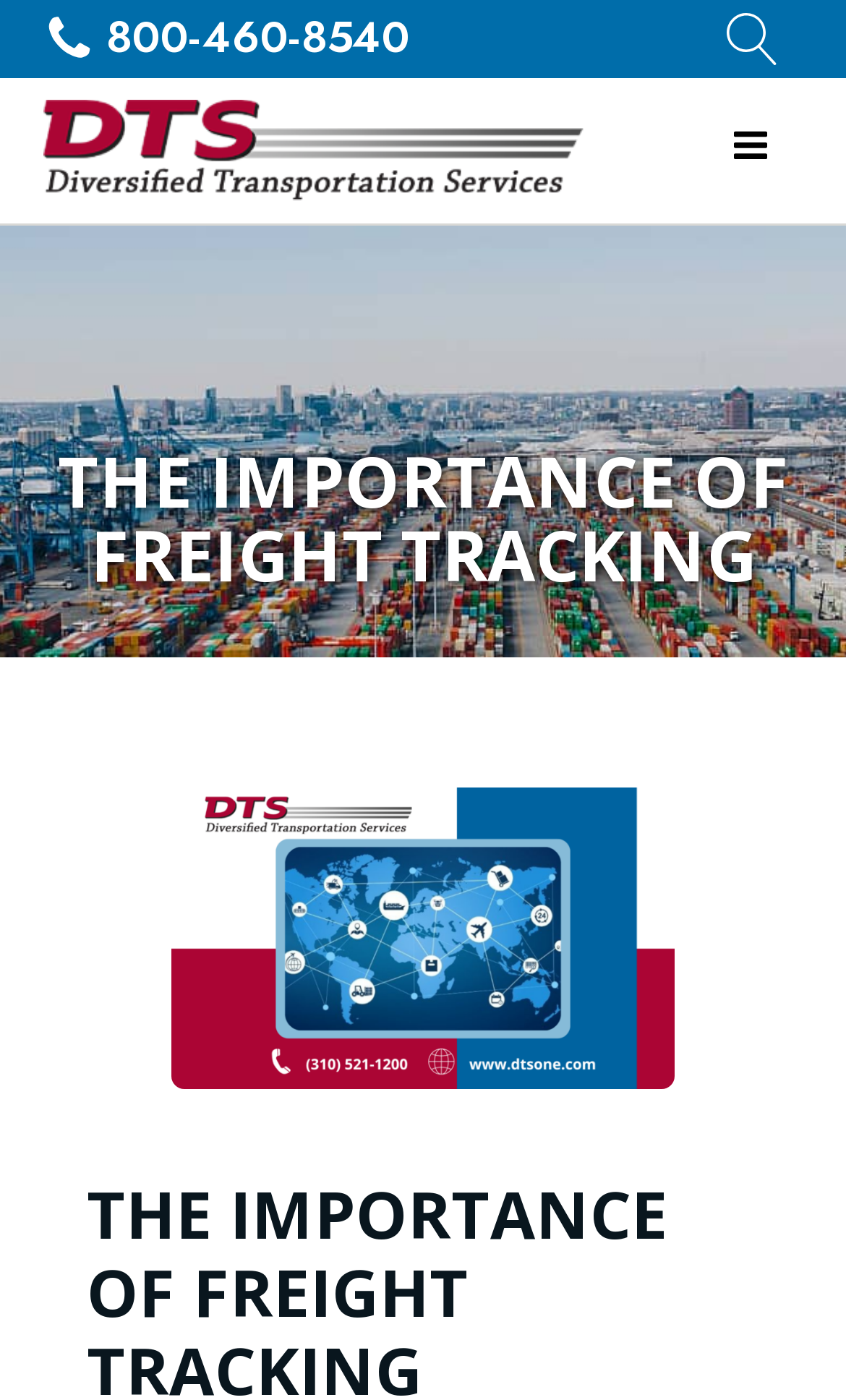What is the icon next to the search button?
Provide a detailed and well-explained answer to the question.

I examined the search button element and found that it has an SvgRoot element with a group element inside, which is described as a 'magnifier' icon.